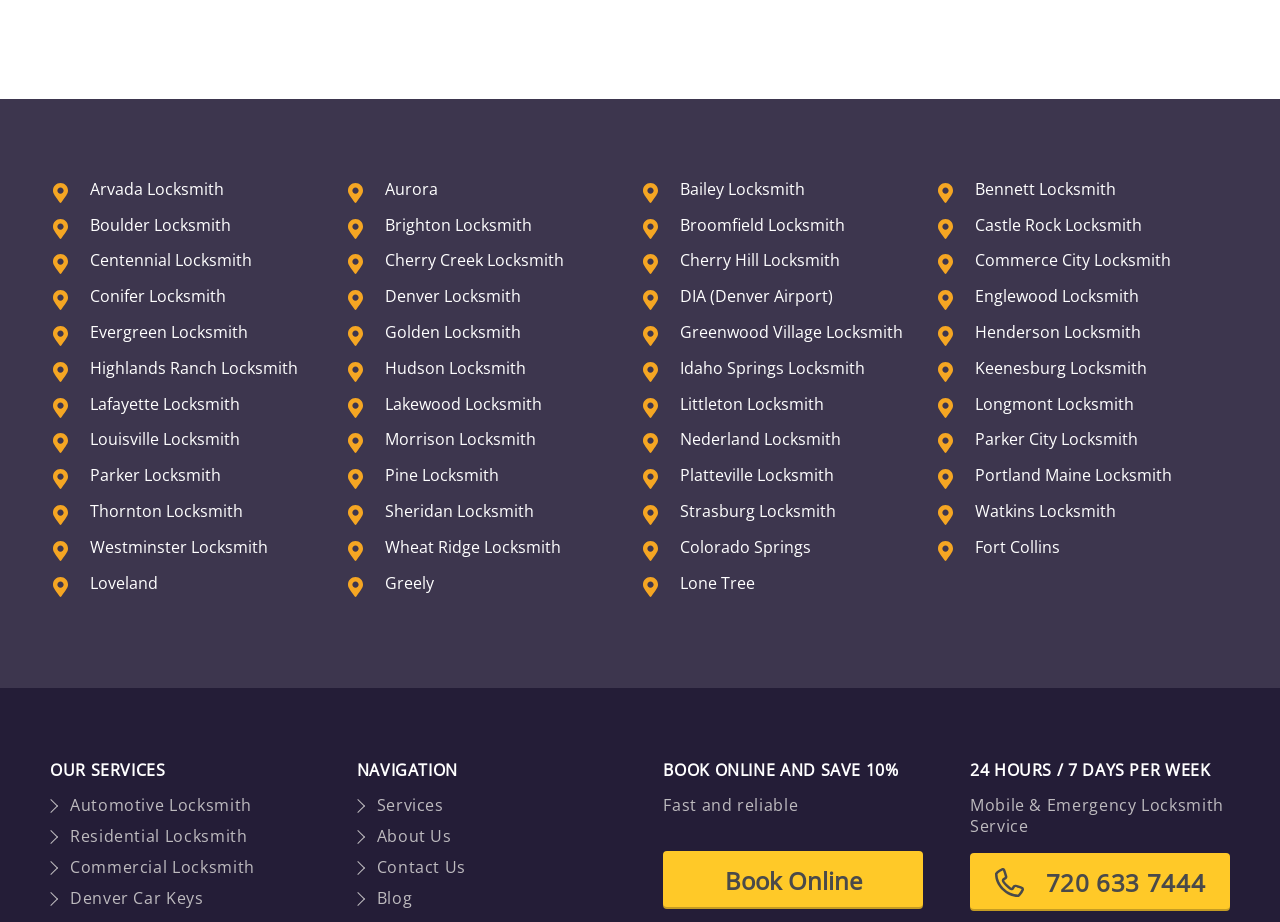Please provide a brief answer to the following inquiry using a single word or phrase:
What is the phone number to contact the locksmith service?

720 633 7444